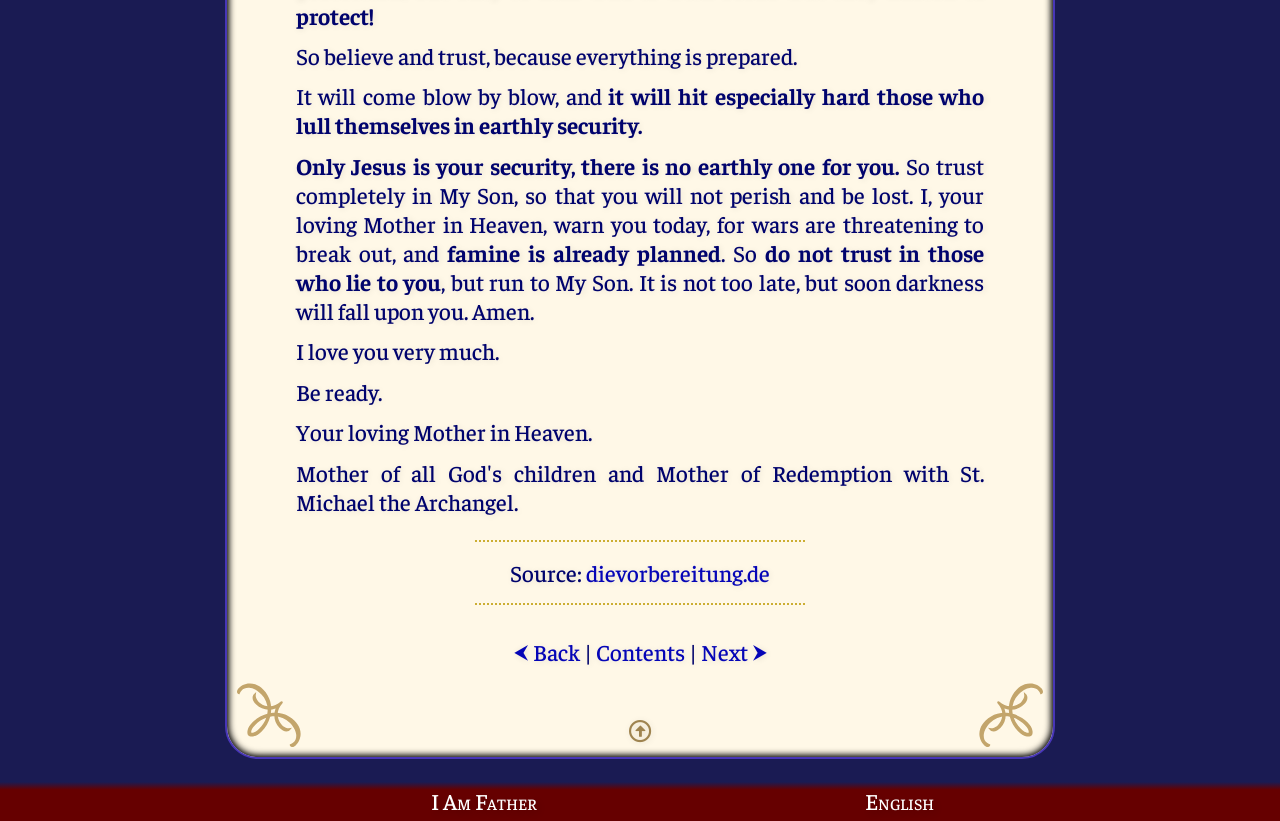Give the bounding box coordinates for this UI element: "⮜ Back". The coordinates should be four float numbers between 0 and 1, arranged as [left, top, right, bottom].

[0.4, 0.775, 0.453, 0.811]